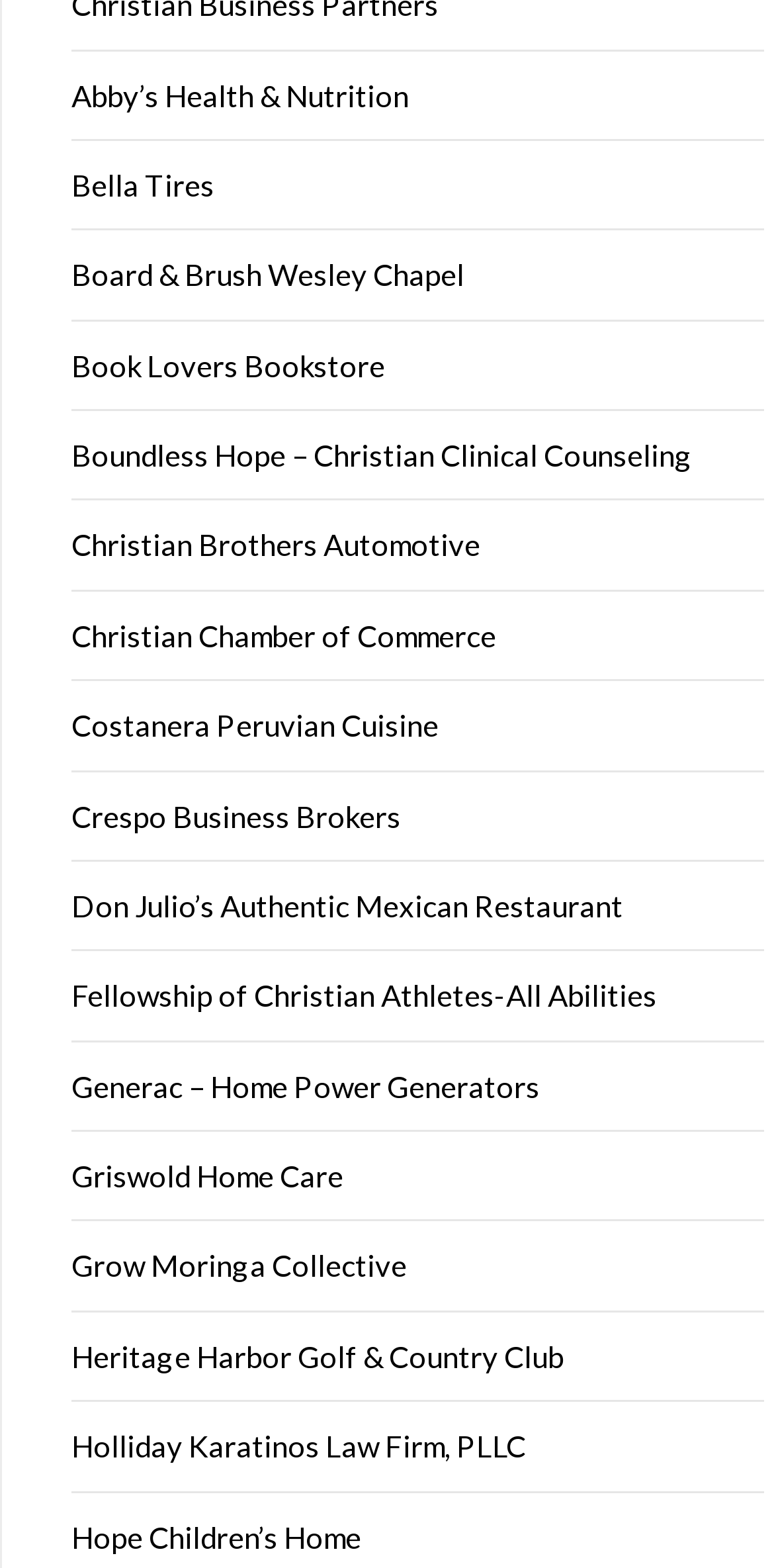Answer the following in one word or a short phrase: 
How many links are on this webpage?

18